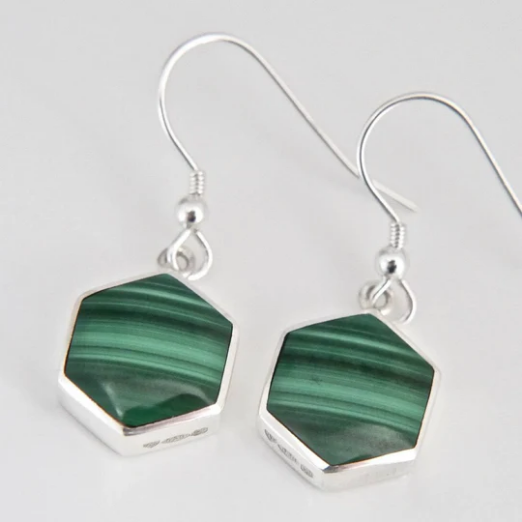Offer a detailed caption for the image presented.

Introducing the stunning Malachite Hexagon Design Drop Earrings, expertly crafted to showcase the unique beauty of natural malachite stones. Each earring features a striking hexagonal shape, formed from intricately banded green malachite, known for its vibrant color and captivating patterns. The stones are delicately set in fine, hallmarked sterling silver, ensuring both elegance and durability. These earrings, measuring 12mm each, add a touch of sophistication to any outfit, whether for casual or formal occasions. Each piece is unique, reflecting the natural variations in the malachite, which has been treasured for centuries for its beauty and perceived protective properties in ancient cultures. Perfect for those looking to enhance their jewelry collection with a one-of-a-kind accessory.